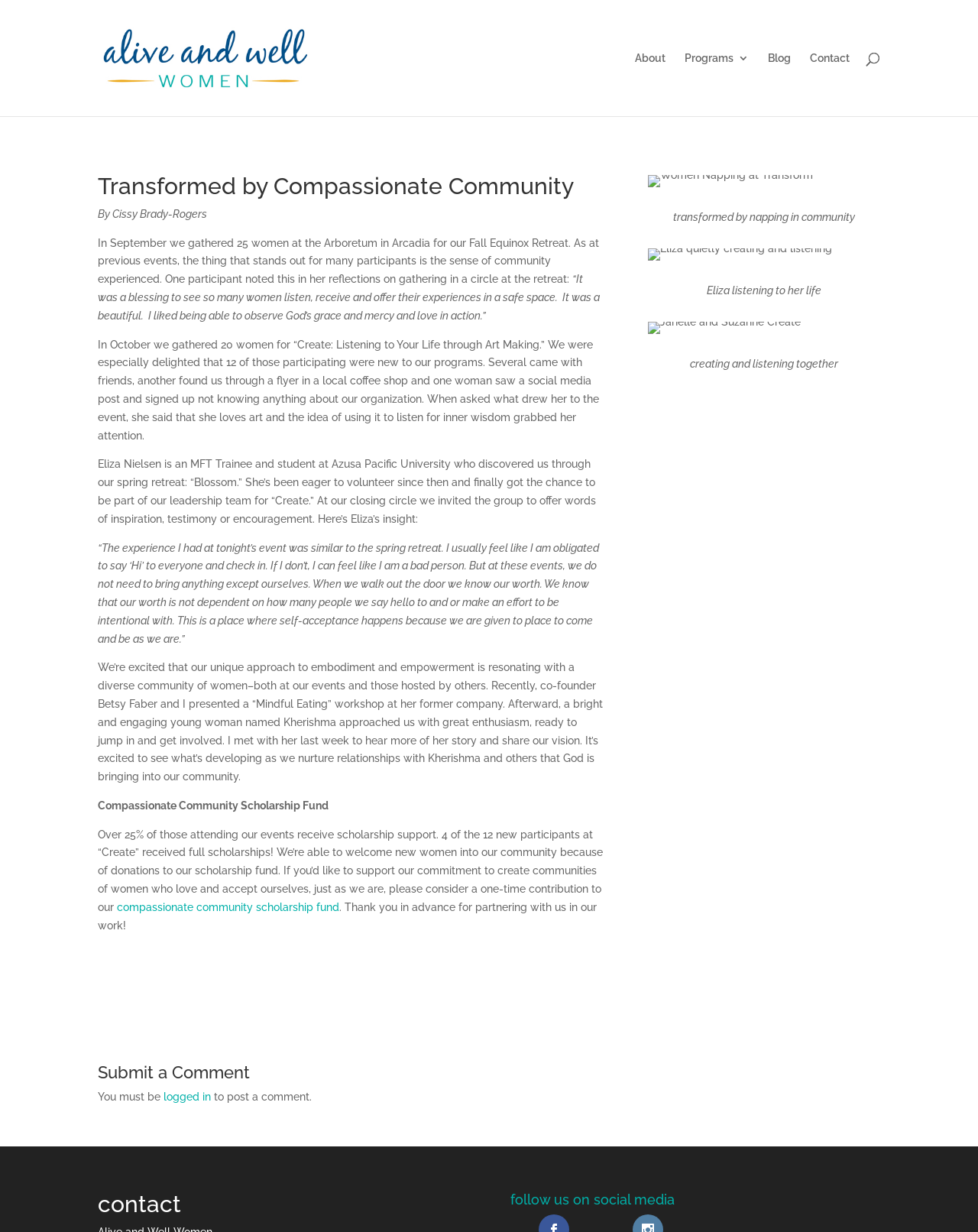Return the bounding box coordinates of the UI element that corresponds to this description: "alt="Christina Moss Naturals Logo Image"". The coordinates must be given as four float numbers in the range of 0 and 1, [left, top, right, bottom].

None